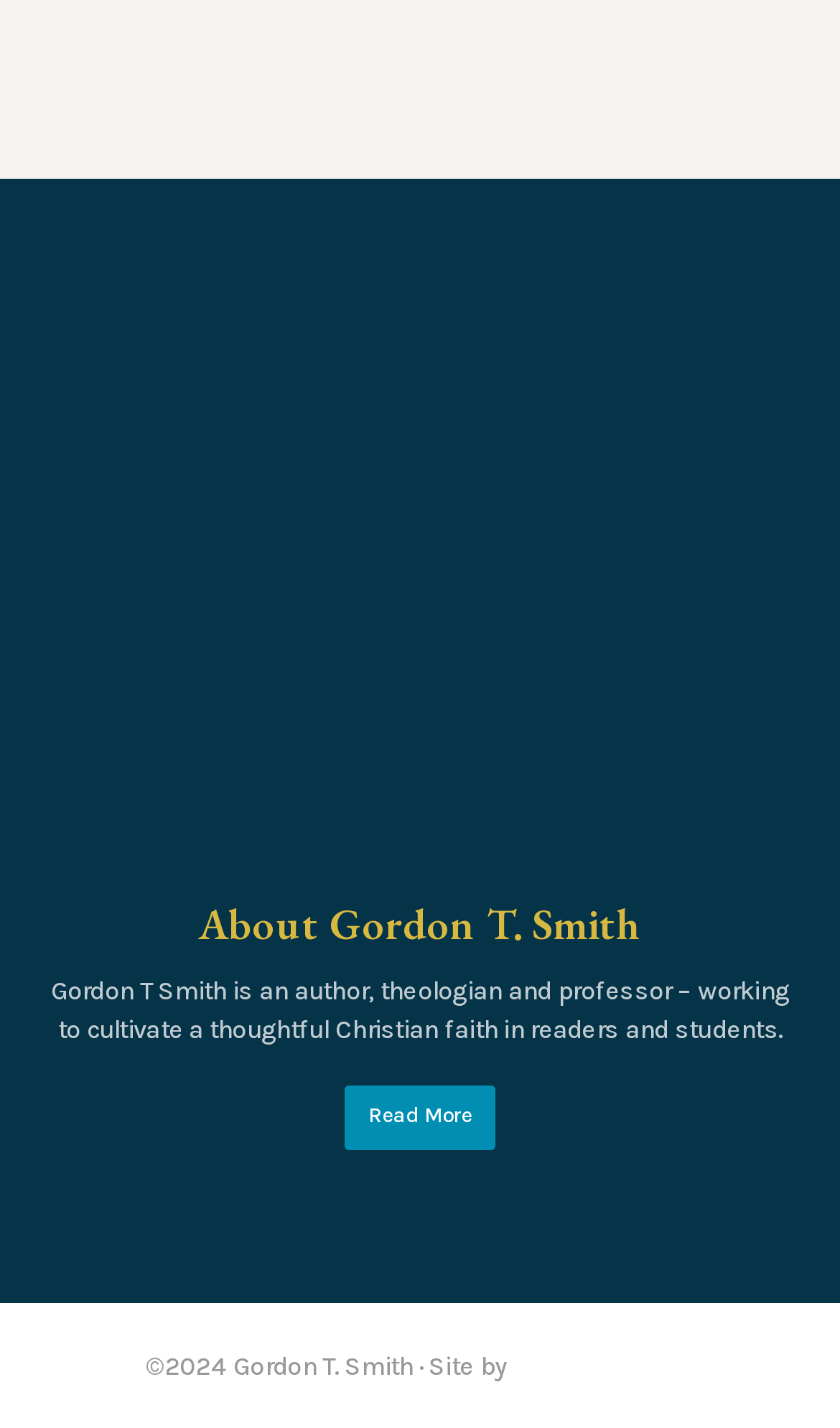Provide the bounding box coordinates for the UI element that is described as: "About Gordon T. Smith".

[0.236, 0.627, 0.764, 0.667]